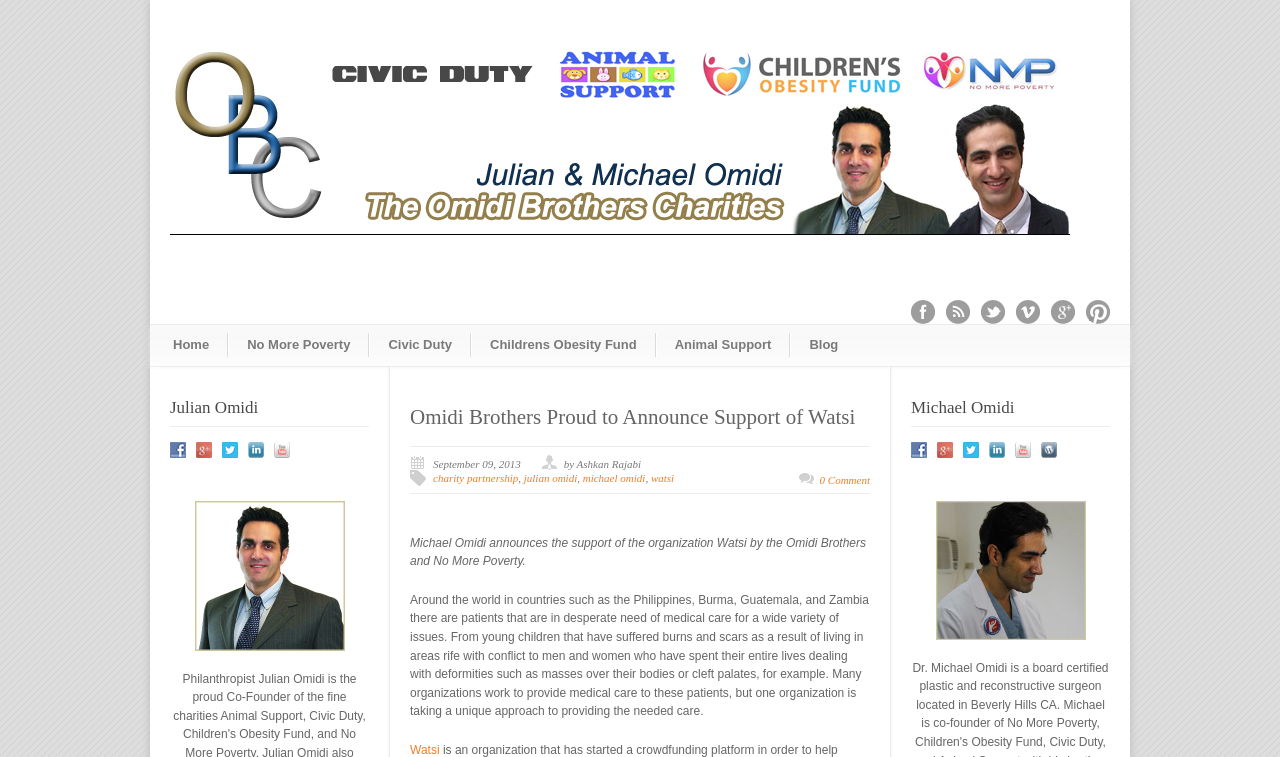How many brothers are mentioned on the webpage?
Give a thorough and detailed response to the question.

Based on the webpage content, two brothers are mentioned, which are Julian Omidi and Michael Omidi.